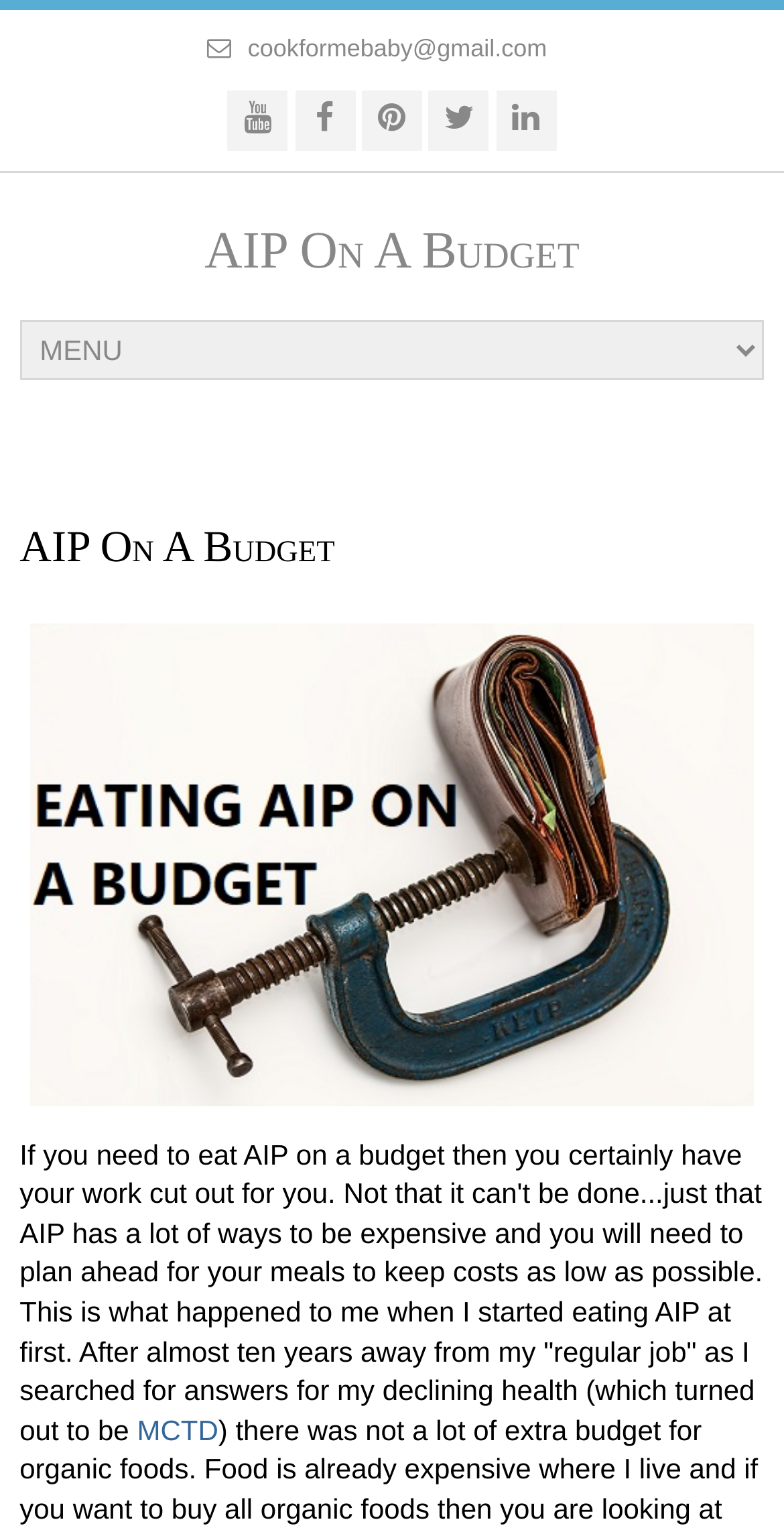Identify and provide the text content of the webpage's primary headline.

AIP On A Budget